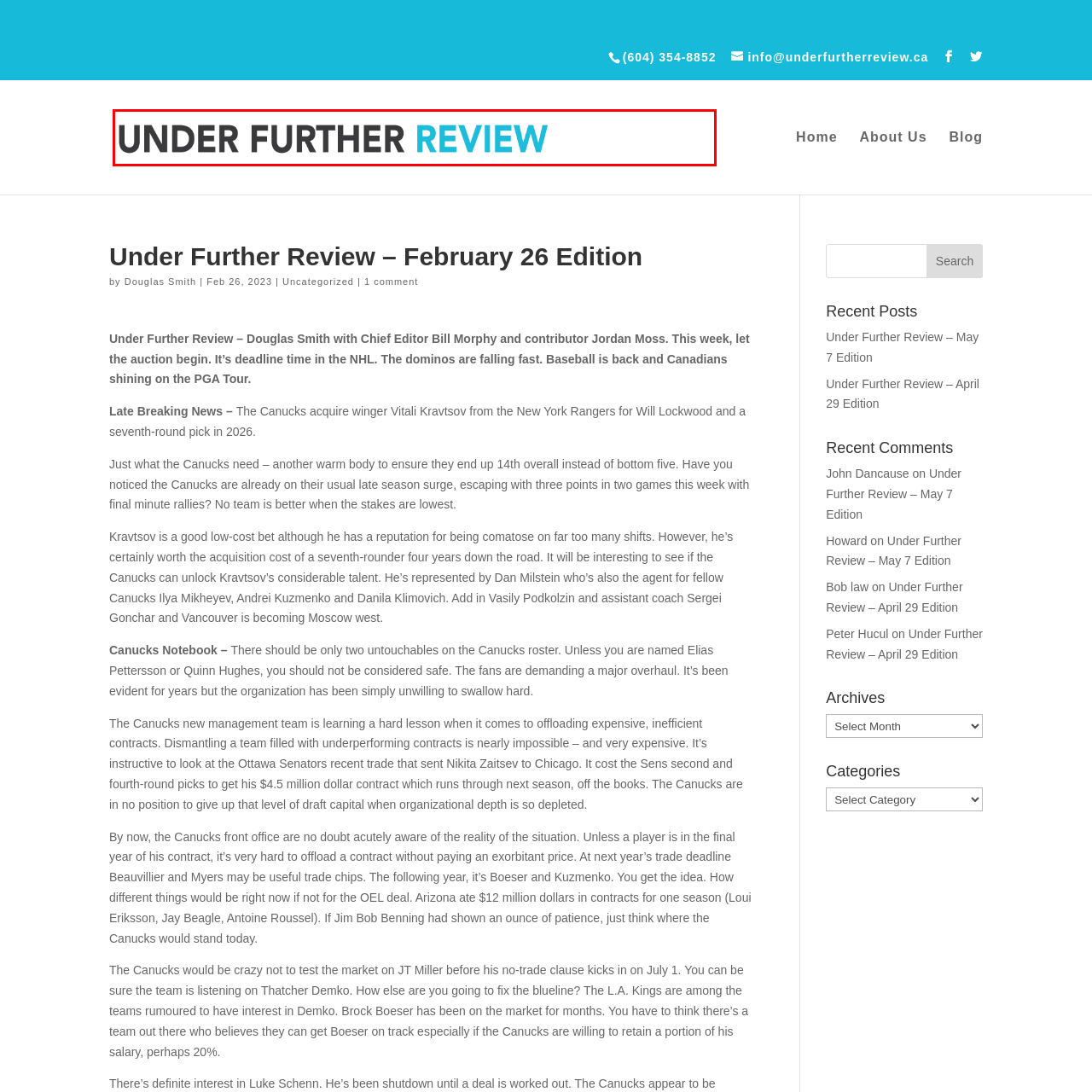What is the overall design aesthetic of the publication?
Inspect the image enclosed by the red bounding box and elaborate on your answer with as much detail as possible based on the visual cues.

The design of the title 'Under Further Review' conveys a modern aesthetic, which aligns with the contemporary themes typically explored in such a publication.